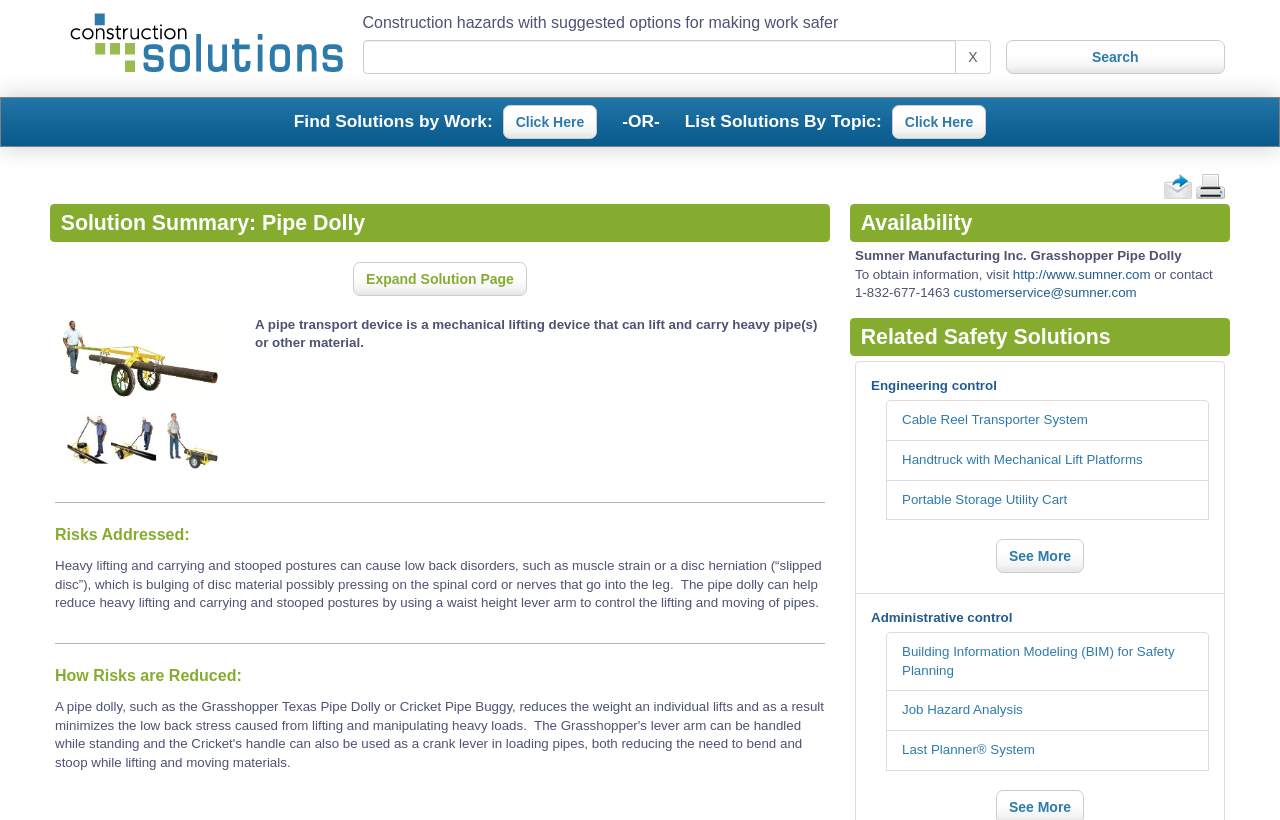Identify the coordinates of the bounding box for the element that must be clicked to accomplish the instruction: "Expand Solution Page".

[0.276, 0.319, 0.412, 0.36]